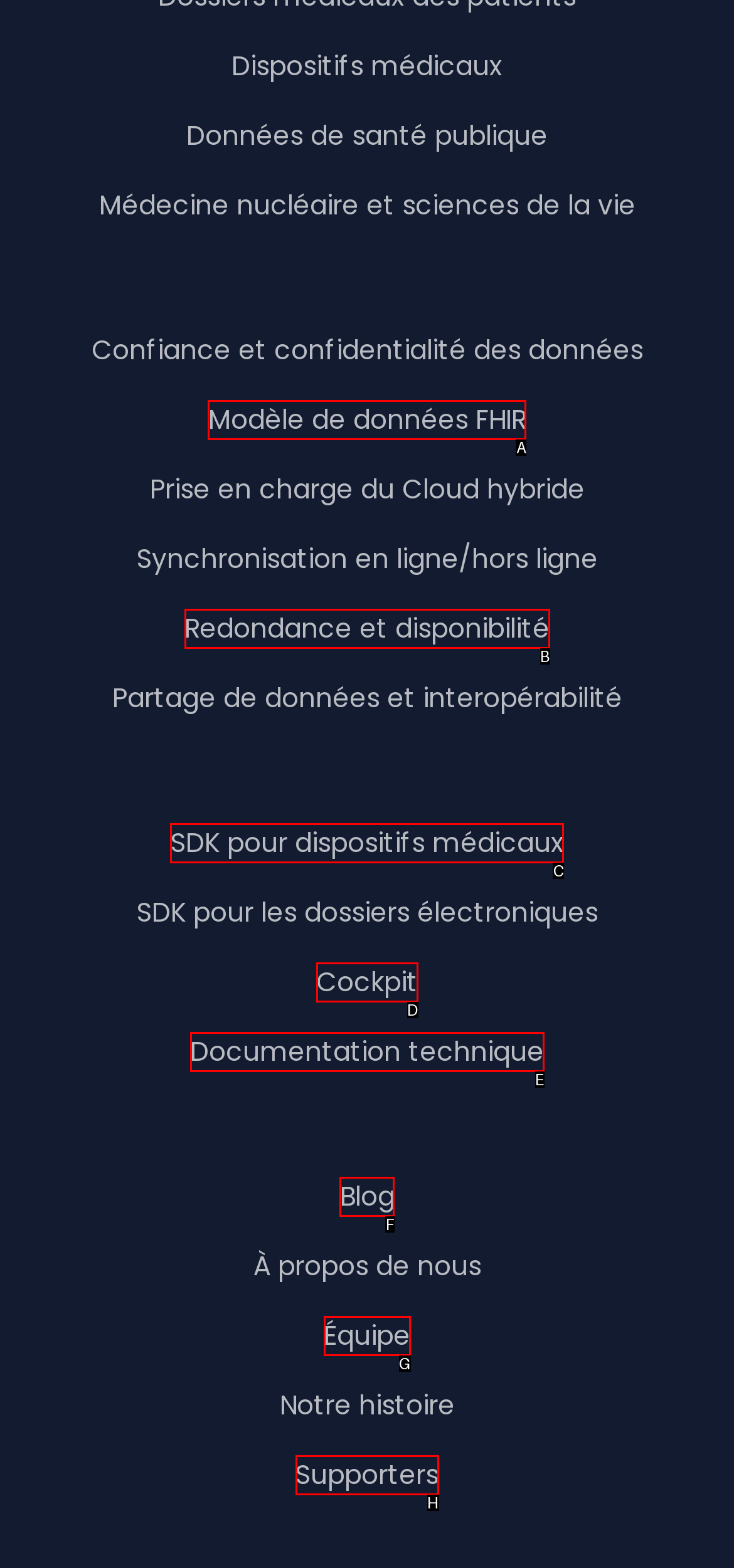Which HTML element fits the description: Modèle de données FHIR? Respond with the letter of the appropriate option directly.

A